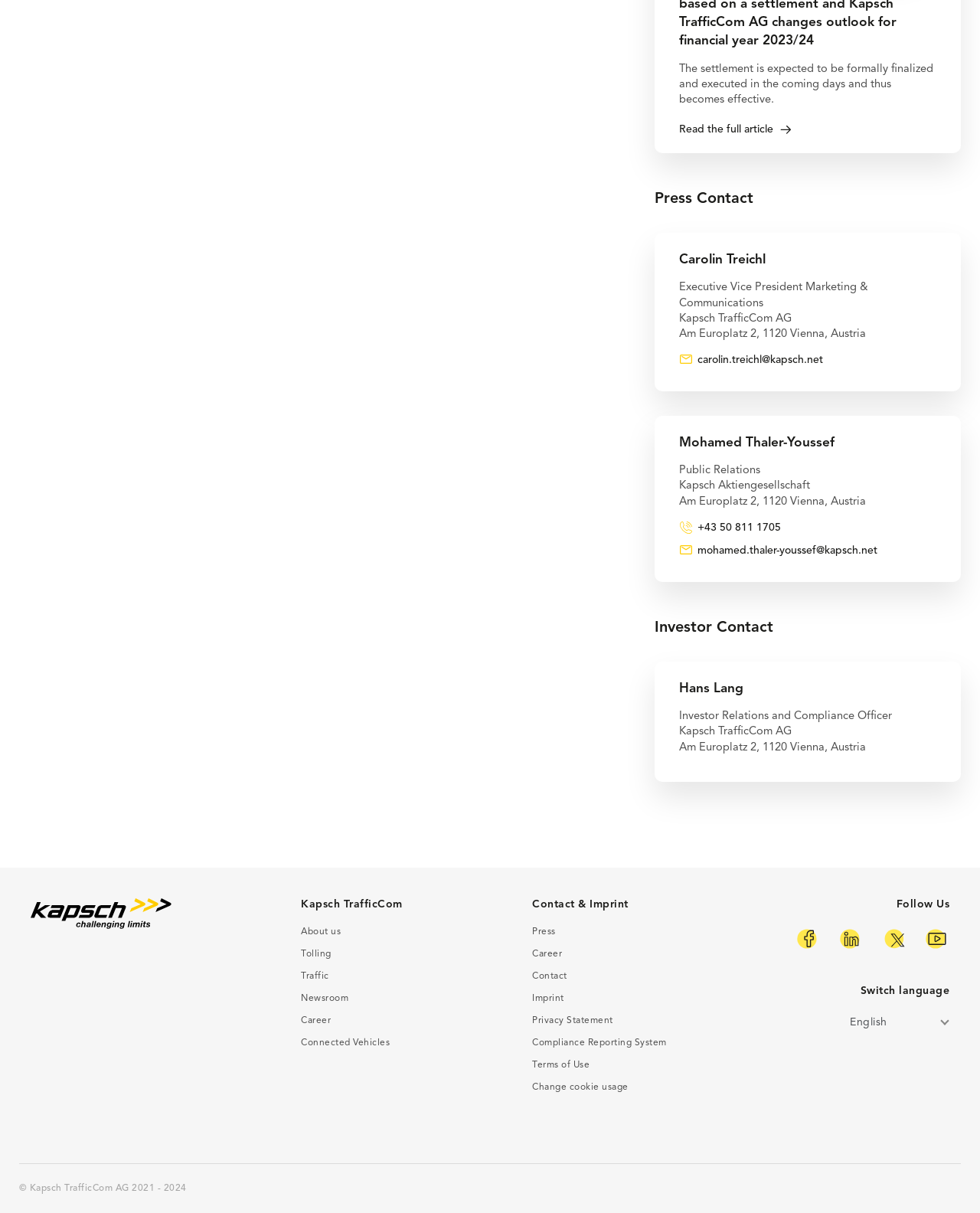Specify the bounding box coordinates of the area that needs to be clicked to achieve the following instruction: "Call Mohamed Thaler-Youssef".

[0.693, 0.43, 0.956, 0.44]